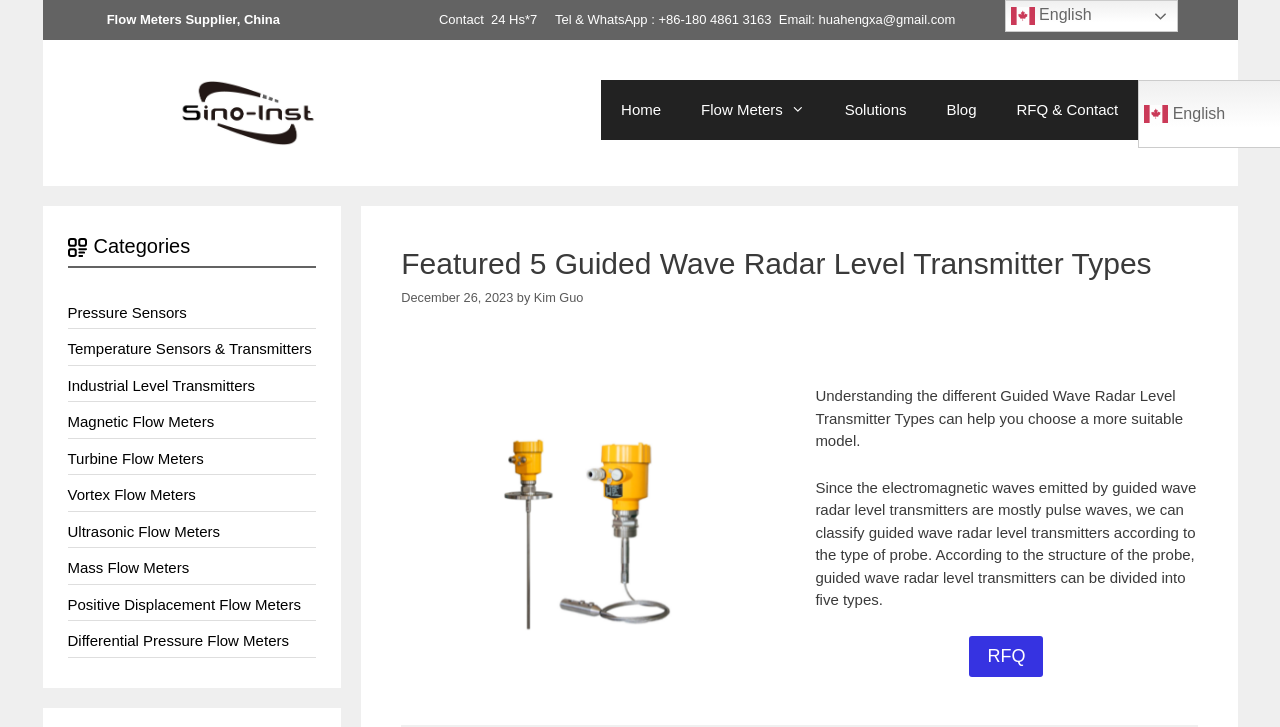Identify the bounding box coordinates of the element to click to follow this instruction: 'Click the 'Home' link'. Ensure the coordinates are four float values between 0 and 1, provided as [left, top, right, bottom].

[0.47, 0.109, 0.532, 0.192]